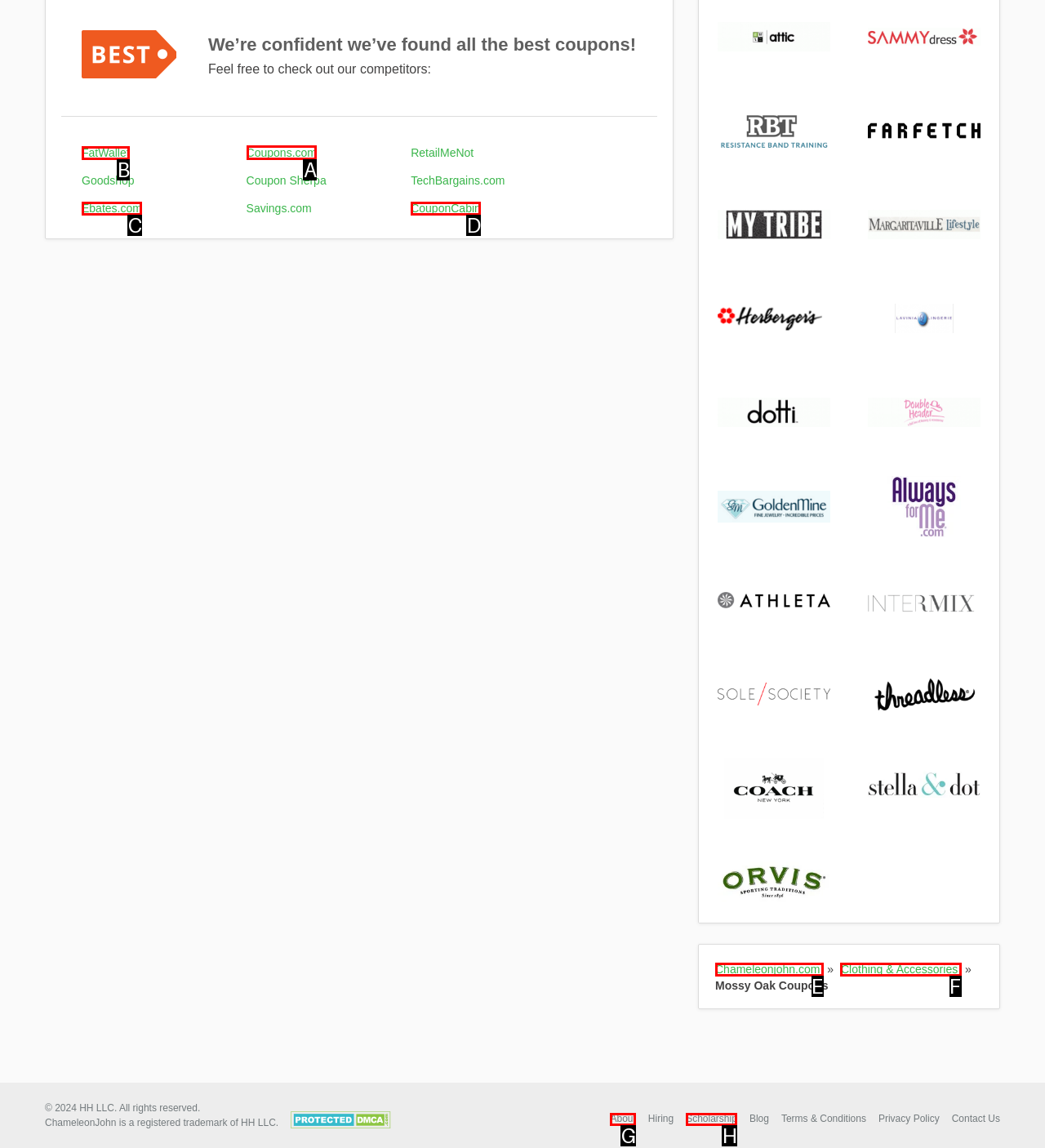Choose the letter of the element that should be clicked to complete the task: Check out Coupons.com
Answer with the letter from the possible choices.

A